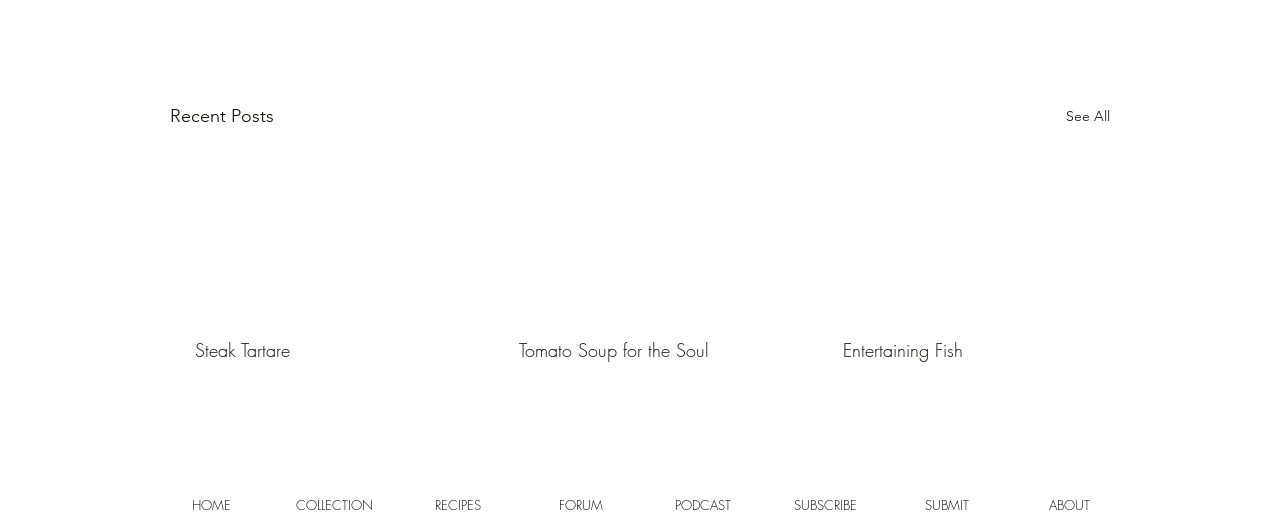Please provide a brief answer to the question using only one word or phrase: 
Is the 'See All' link above or below the 'Recent Posts' heading?

Below